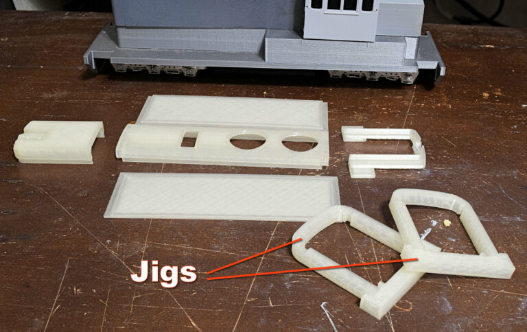Describe the image with as much detail as possible.

The image showcases various 3D-printed components laid out on a wooden surface, with a focus on the intricately designed jigs that are highlighted in the caption. These jigs are essential tools used for aligning the top and sides of a model long hood for an On30 Narrow Gauge Road Engine. The other pieces displayed include several flat and shaped parts, likely serving specific functions in the model assembly process. Behind these components is the partially assembled engine, suggesting an ongoing project where precise fitting and alignment are crucial. This visual representation emphasizes the importance of jigs in model building, particularly for ensuring structural integrity during the cementing process.